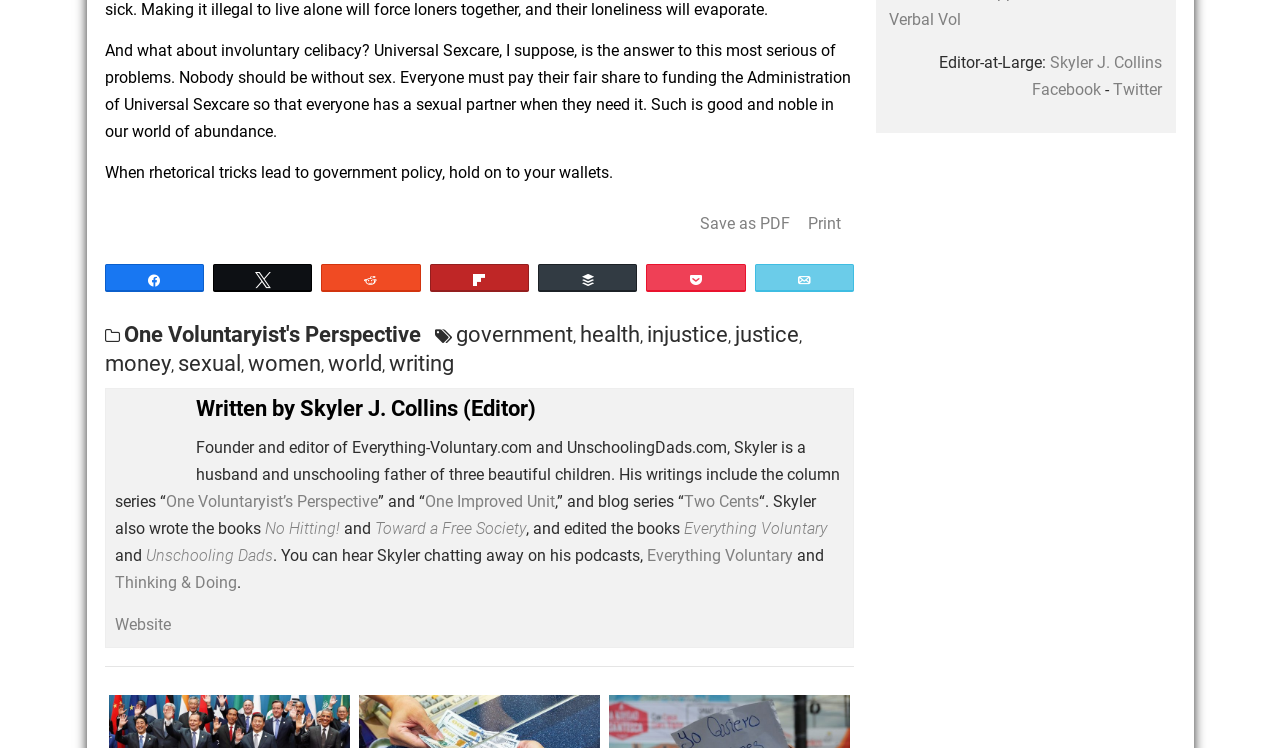Based on the provided description, "Thomas L. Knapp", find the bounding box of the corresponding UI element in the screenshot.

[0.772, 0.165, 0.881, 0.193]